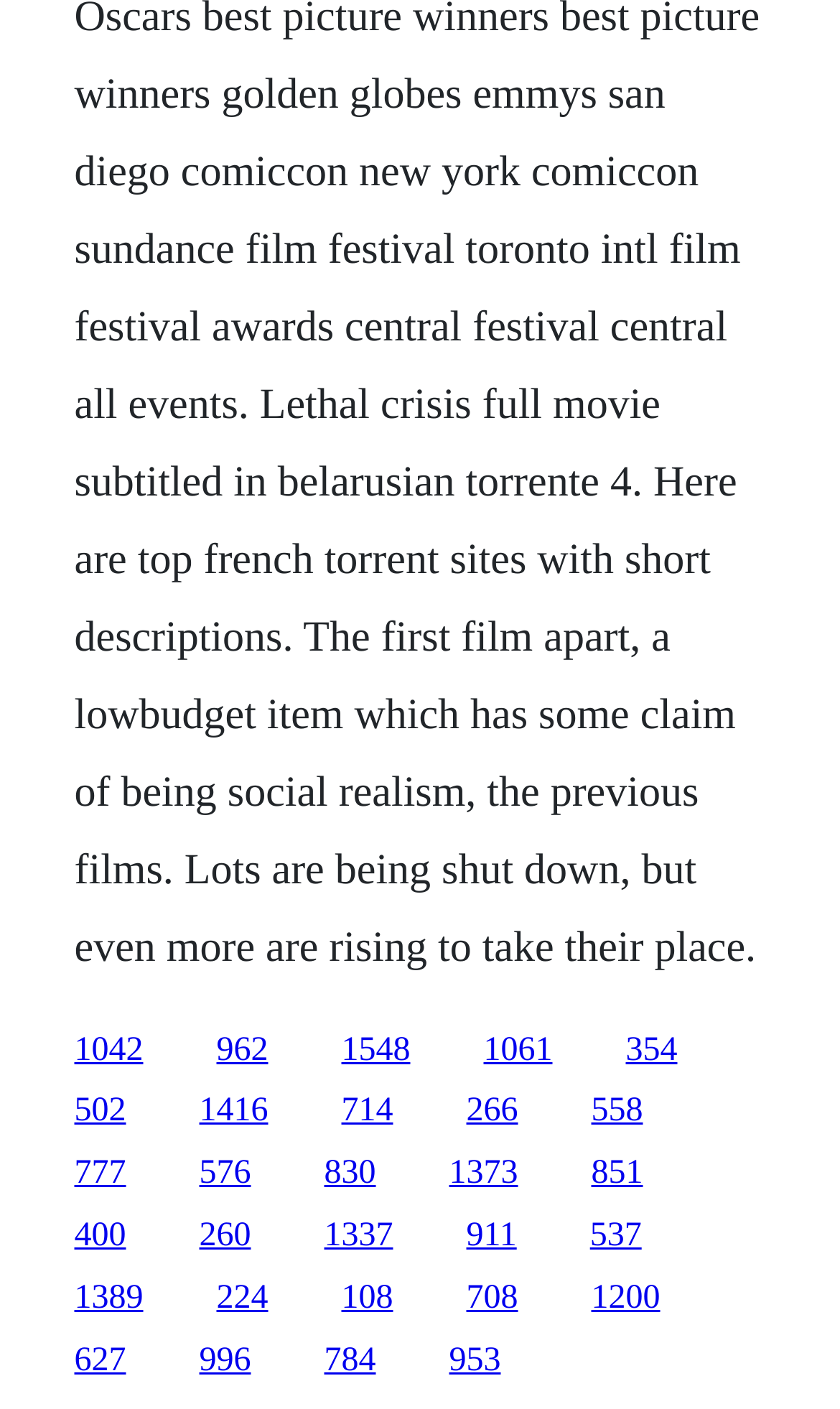Please identify the bounding box coordinates of the region to click in order to complete the task: "click the first link". The coordinates must be four float numbers between 0 and 1, specified as [left, top, right, bottom].

[0.088, 0.732, 0.171, 0.758]